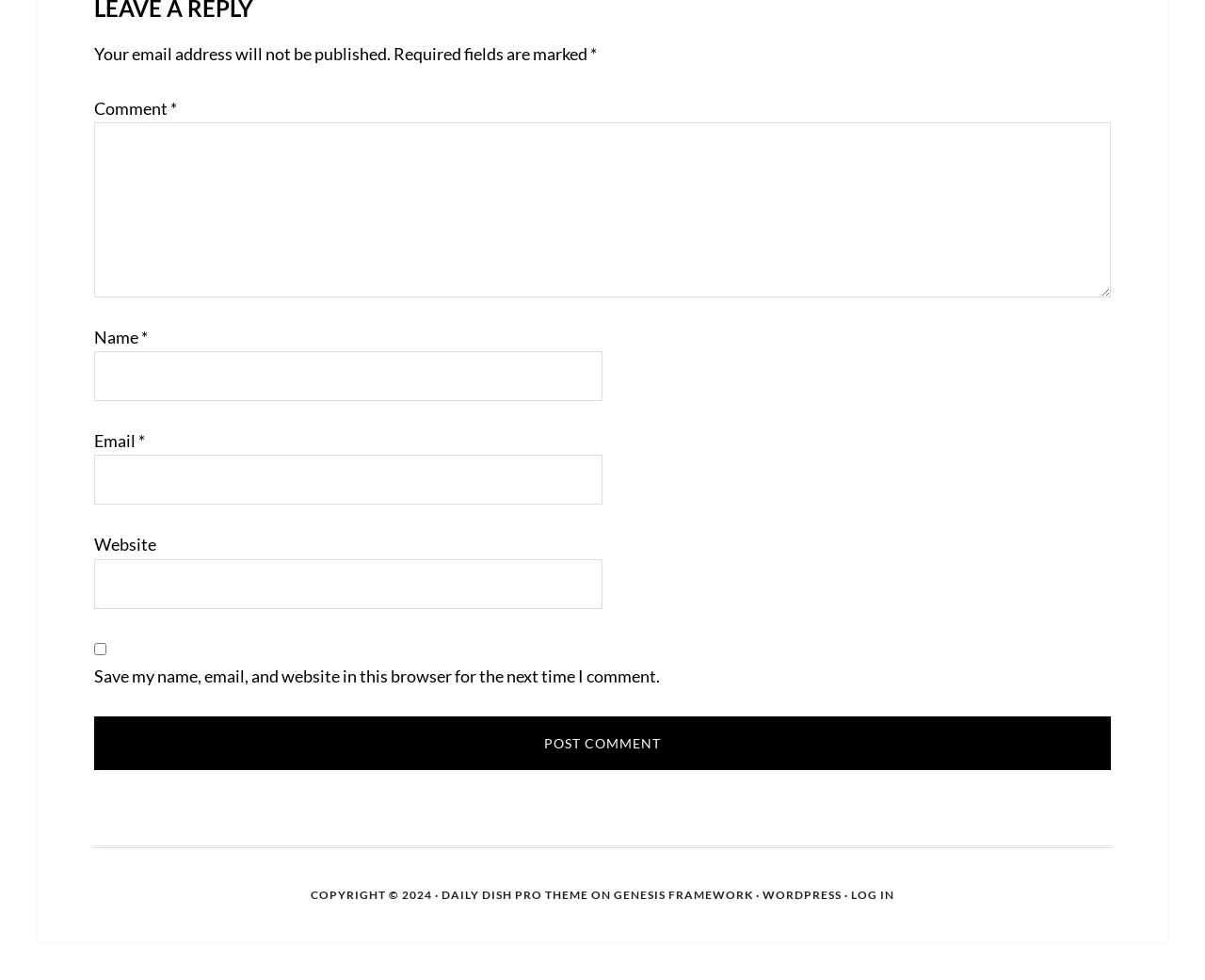Locate the bounding box coordinates for the element described below: "parent_node: Email * aria-describedby="email-notes" name="email"". The coordinates must be four float values between 0 and 1, formatted as [left, top, right, bottom].

[0.078, 0.464, 0.5, 0.515]